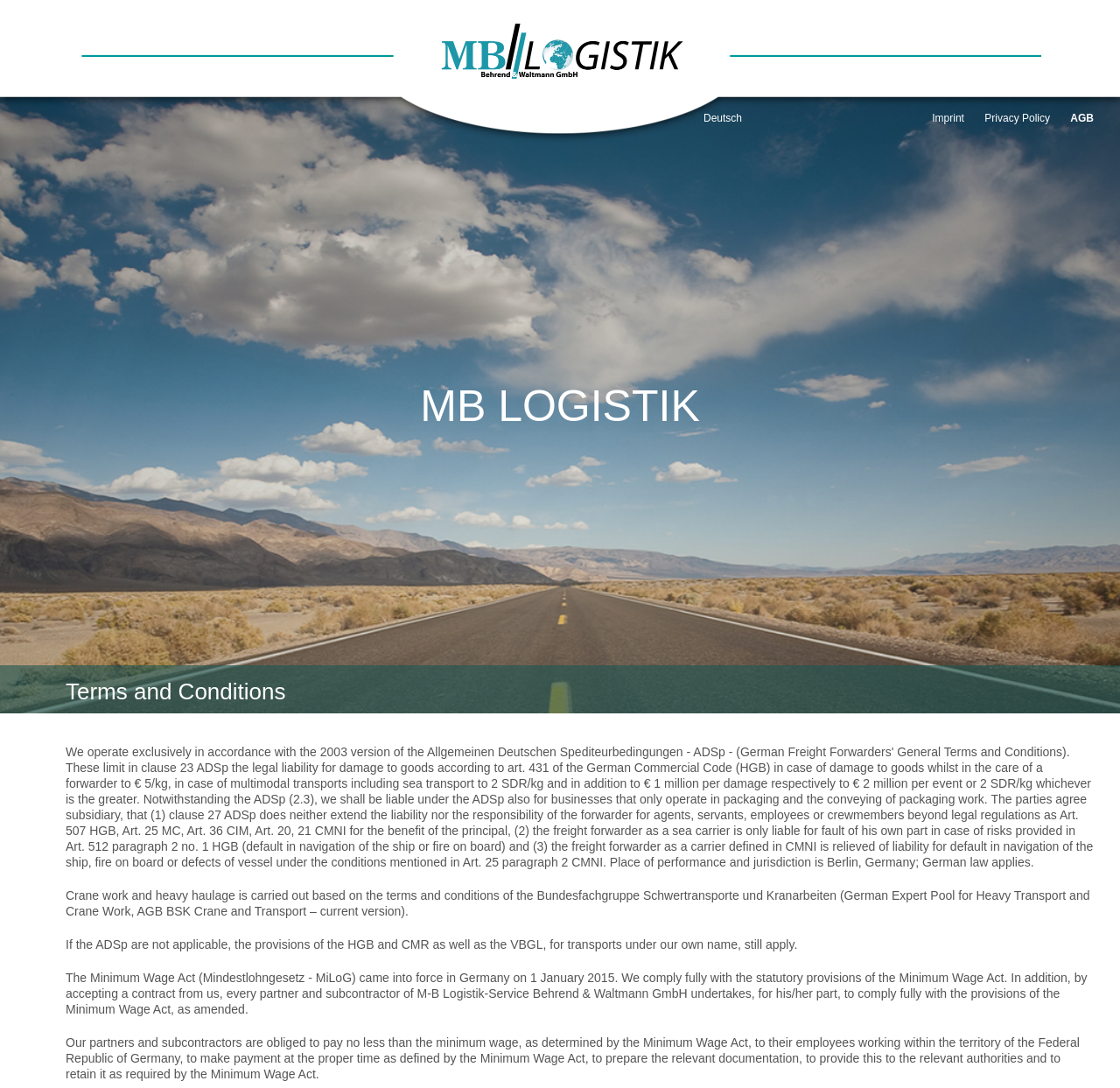Please respond to the question with a concise word or phrase:
What is the purpose of the Minimum Wage Act mentioned on the webpage?

To ensure minimum wage payment